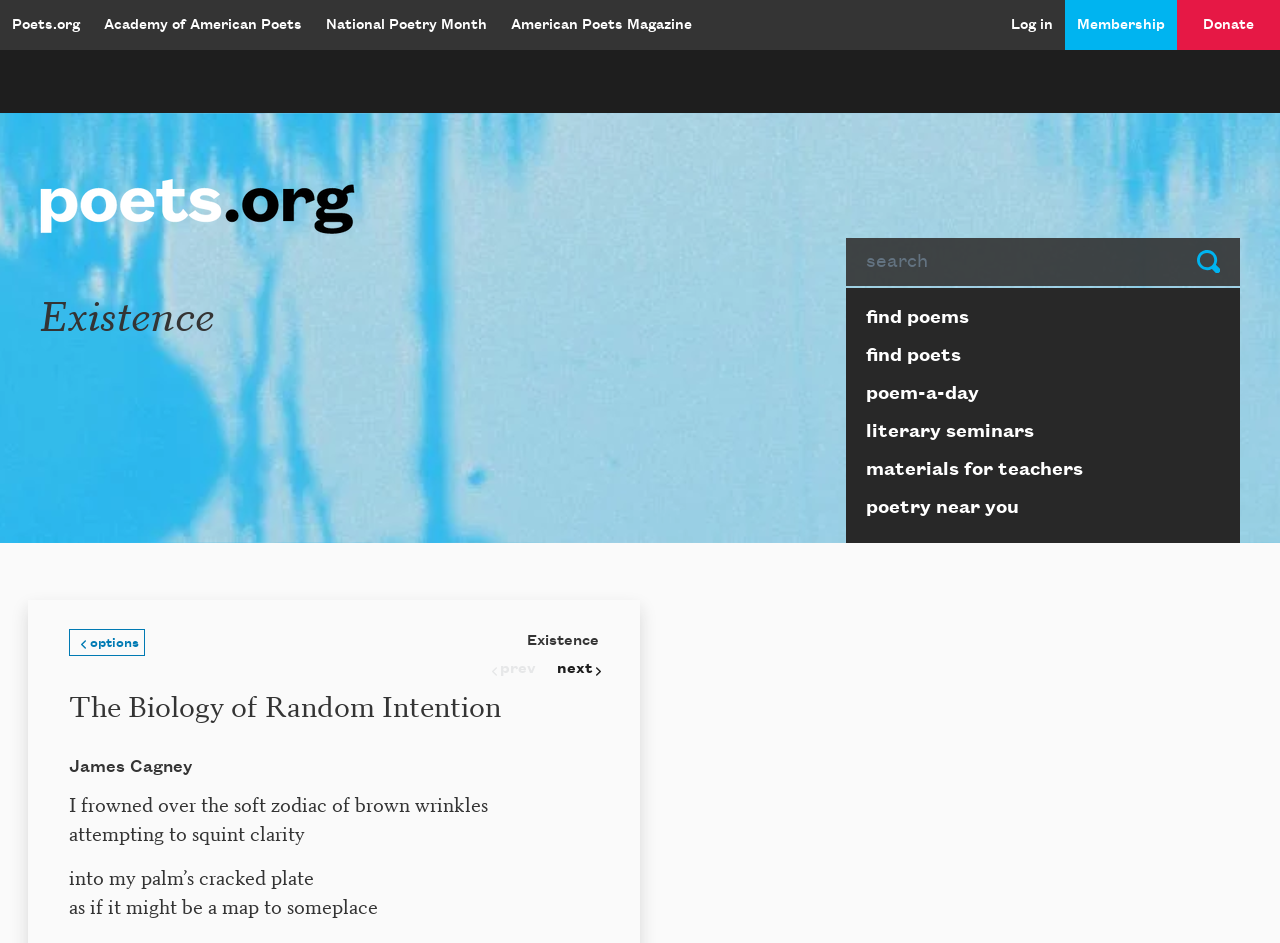Select the bounding box coordinates of the element I need to click to carry out the following instruction: "Log in to the website".

[0.781, 0.011, 0.832, 0.043]